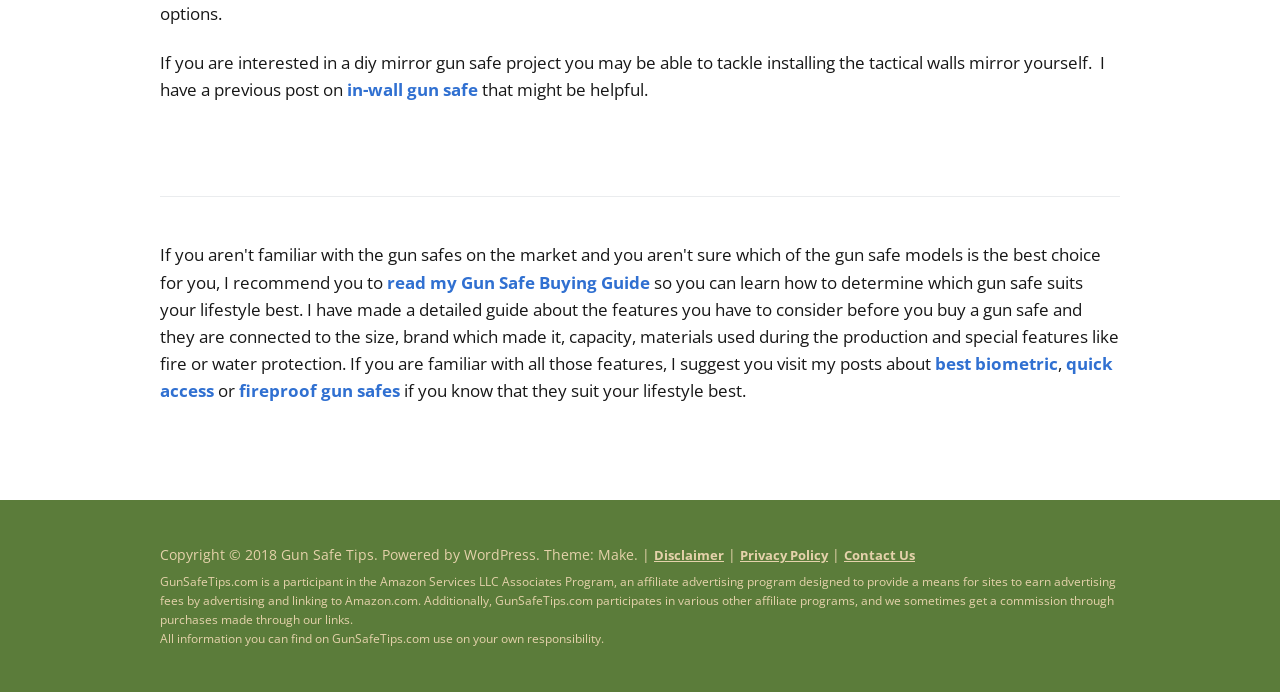Provide the bounding box for the UI element matching this description: "Privacy Policy".

[0.578, 0.79, 0.647, 0.816]